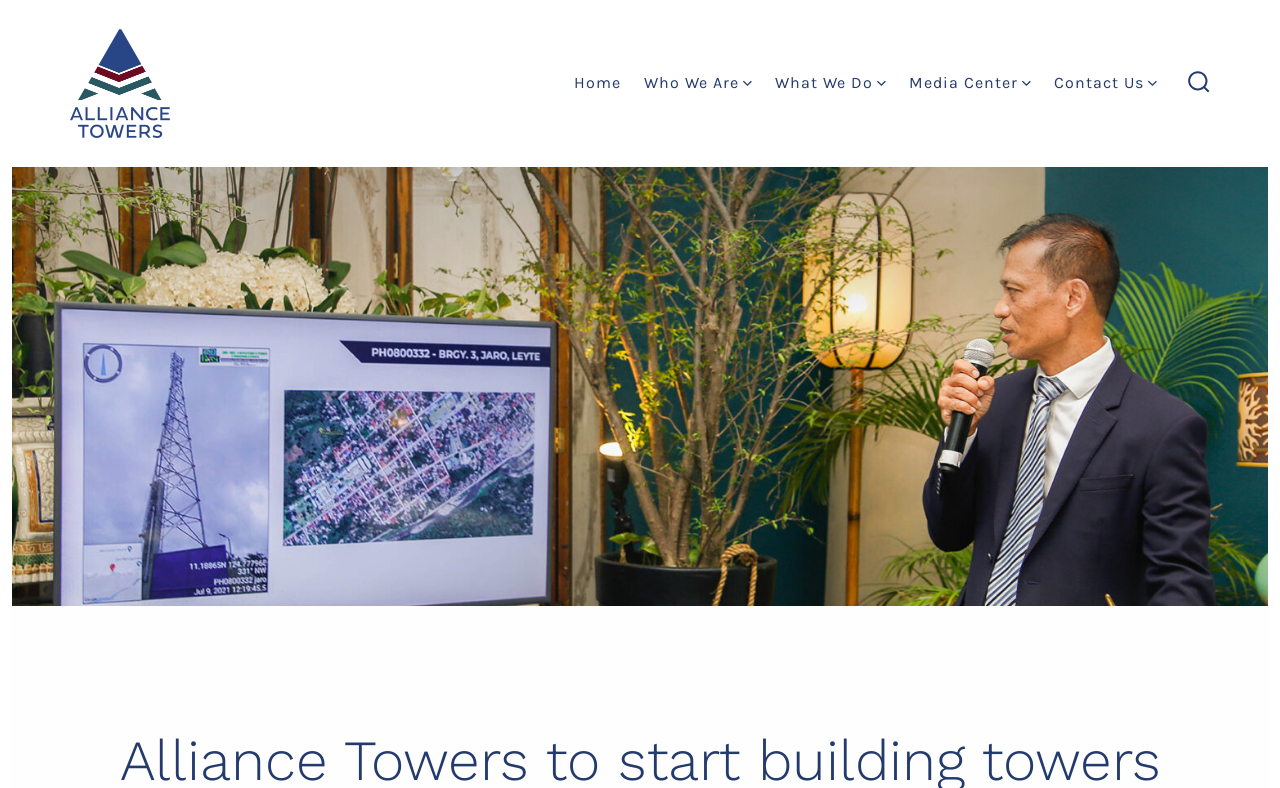Is there a search function?
Please analyze the image and answer the question with as much detail as possible.

The search function can be found in the button element with the text 'search toggle'. This button controls the js-site-search element, which suggests that it is a search function.